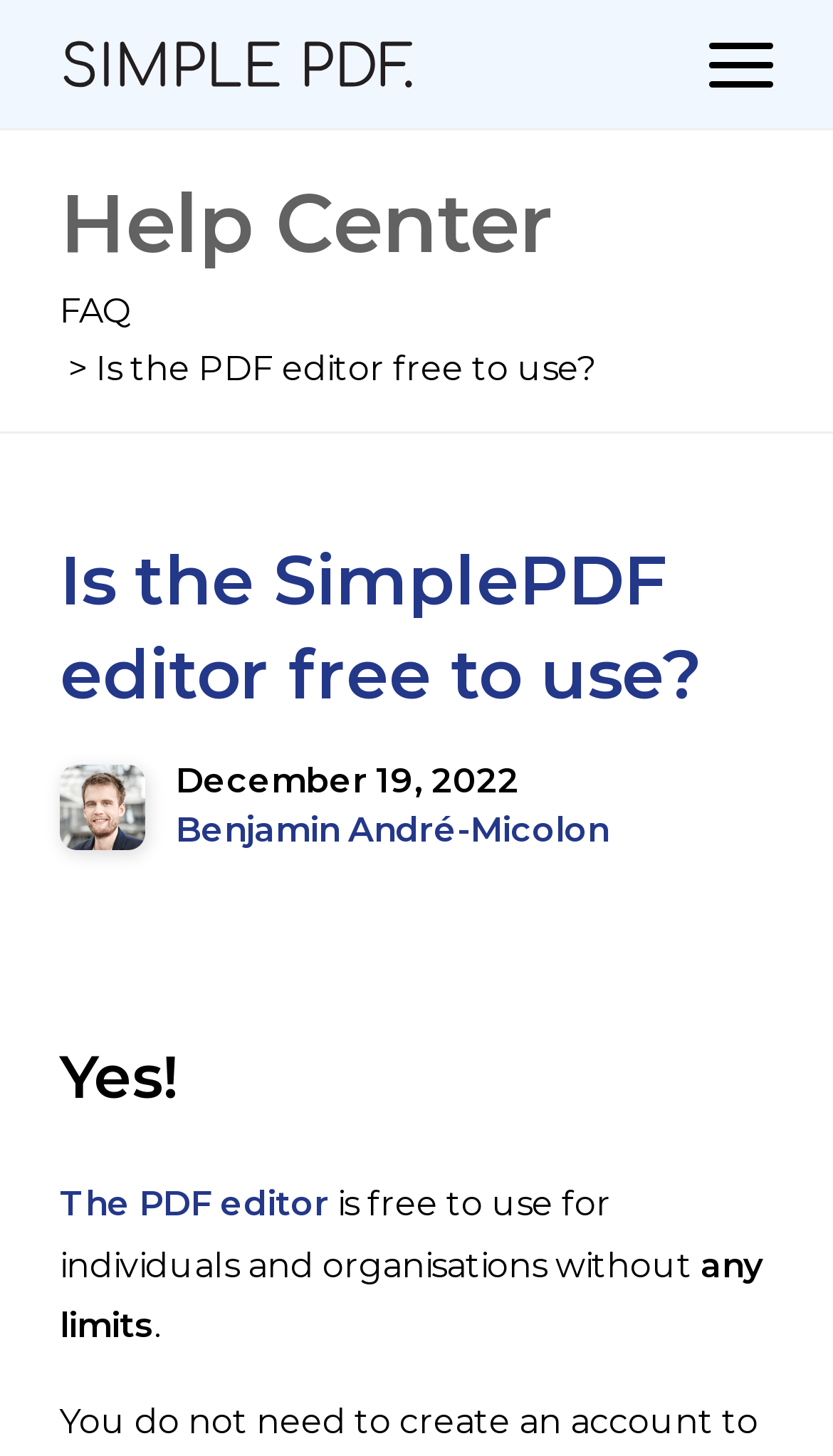Provide a comprehensive description of the webpage.

The webpage appears to be a help center or FAQ page, with a prominent logo at the top left corner. Below the logo, there is a heading that reads "Help Center" with a link to the same. To the right of the "Help Center" heading, there is a static text "FAQ" followed by a ">" symbol.

The main content of the page is a question-answer format, with the question "Is the SimplePDF editor free to use?" displayed prominently in the middle of the page. Below the question, there is a profile picture of the author, Benjamin André-Micolon, along with the date "December 19, 2022". The author's name is also a link.

The answer to the question is displayed in a heading that reads "Yes!" followed by a paragraph of text that explains that the PDF editor is free to use for individuals and organizations without any limits. The text is divided into three parts, with the first part being a link to "The PDF editor", the second part stating "is free to use for individuals and organisations without", and the third part completing the sentence with "any limits". A period at the end of the sentence is displayed separately.